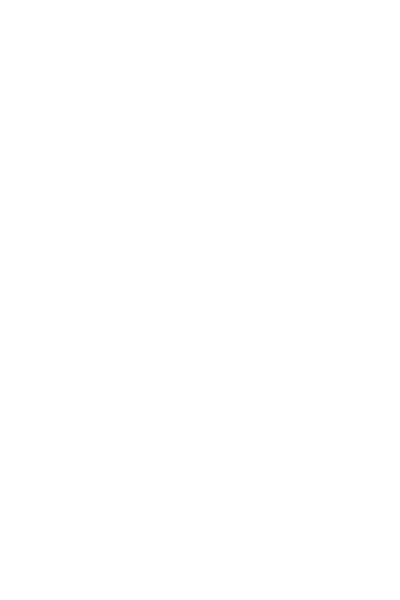Please provide a one-word or short phrase answer to the question:
What is the purpose of the logo?

Establishing identity